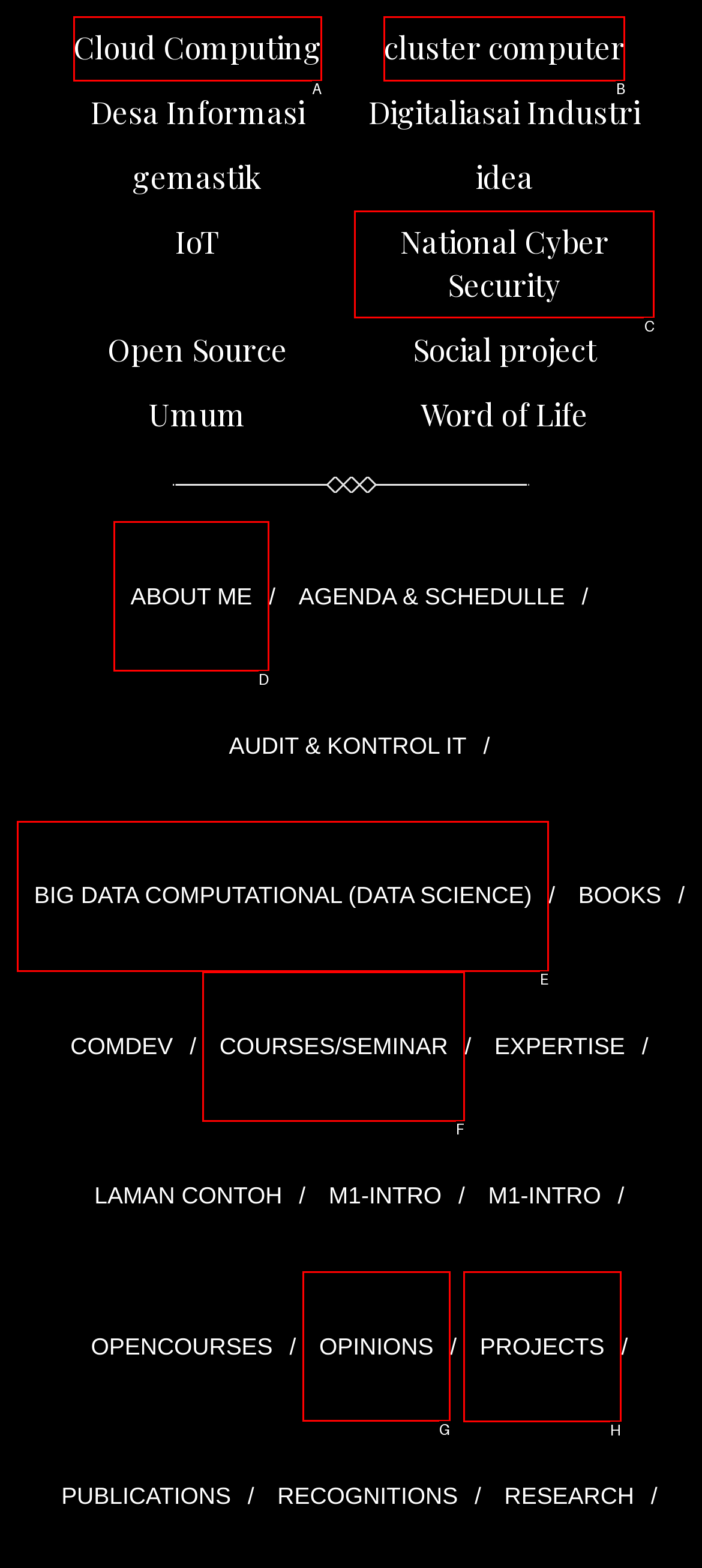Which UI element should you click on to achieve the following task: check out PROJECTS? Provide the letter of the correct option.

H